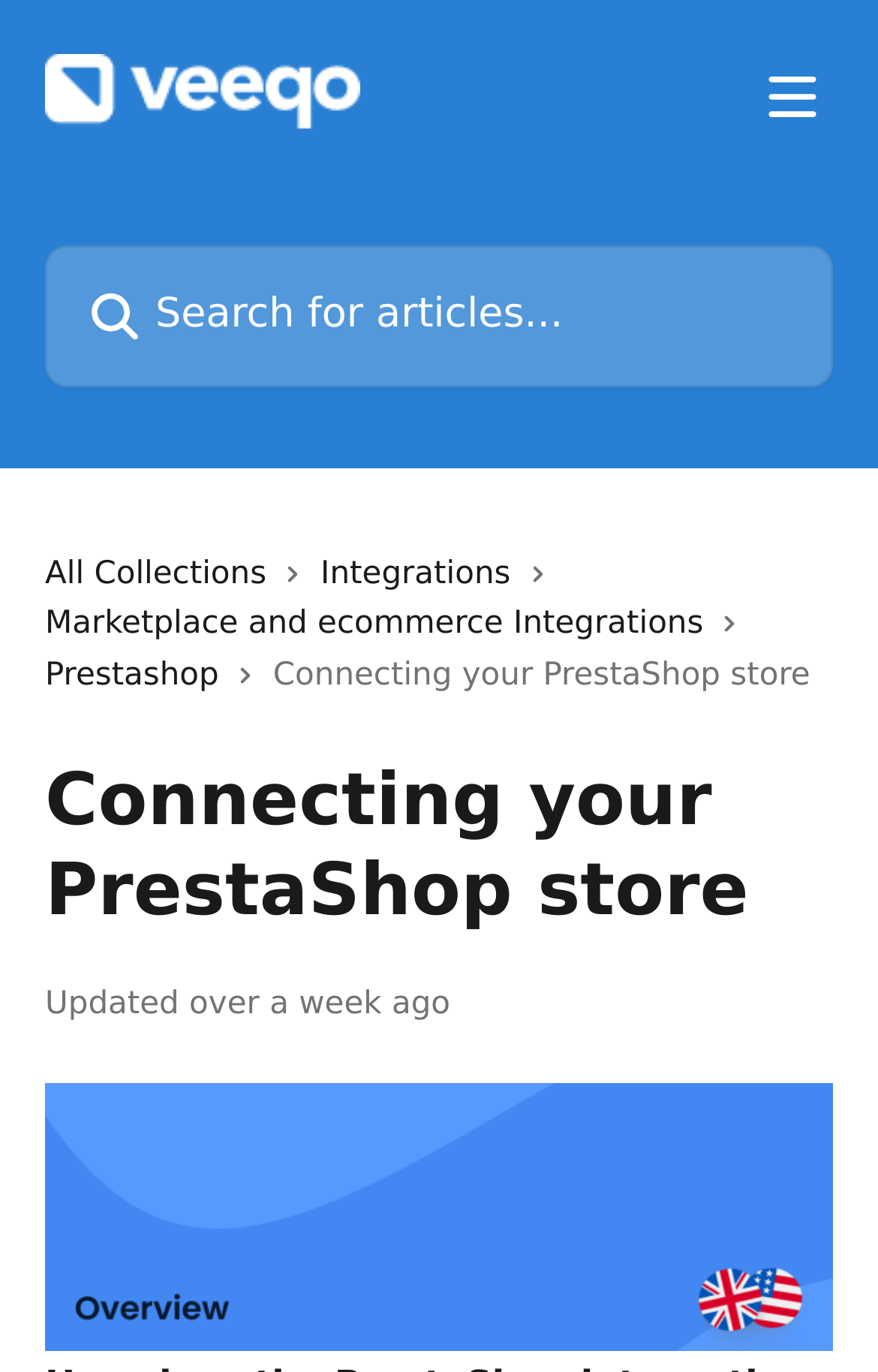Please provide a detailed answer to the question below by examining the image:
What is the name of the help center?

The name of the help center can be found in the top-left corner of the webpage, where there is a link with the text 'Veeqo Help Center' and an accompanying image with the same text.